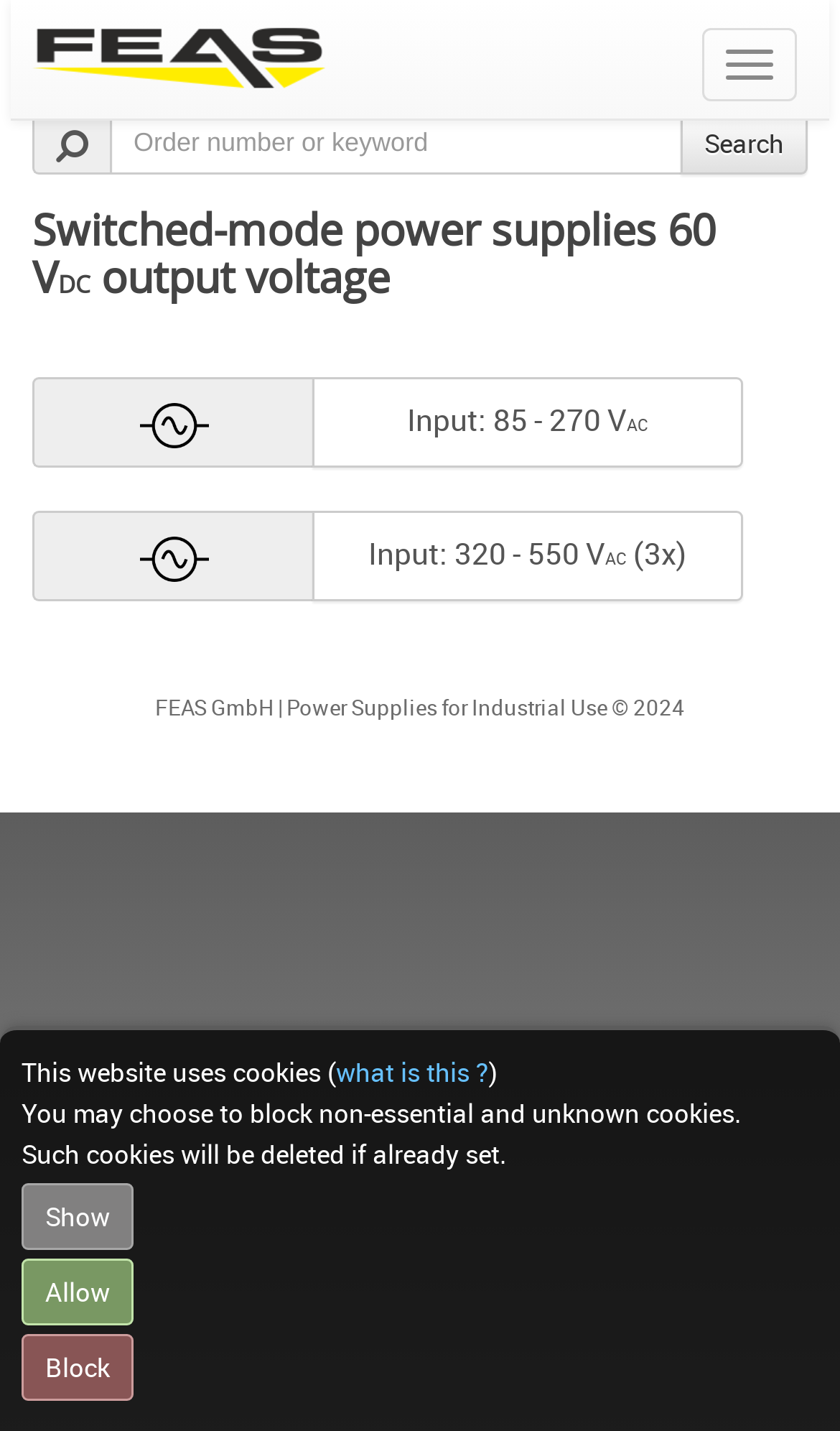Please identify the bounding box coordinates of the element that needs to be clicked to perform the following instruction: "Go to FEAS GmbH homepage".

[0.013, 0.008, 0.987, 0.068]